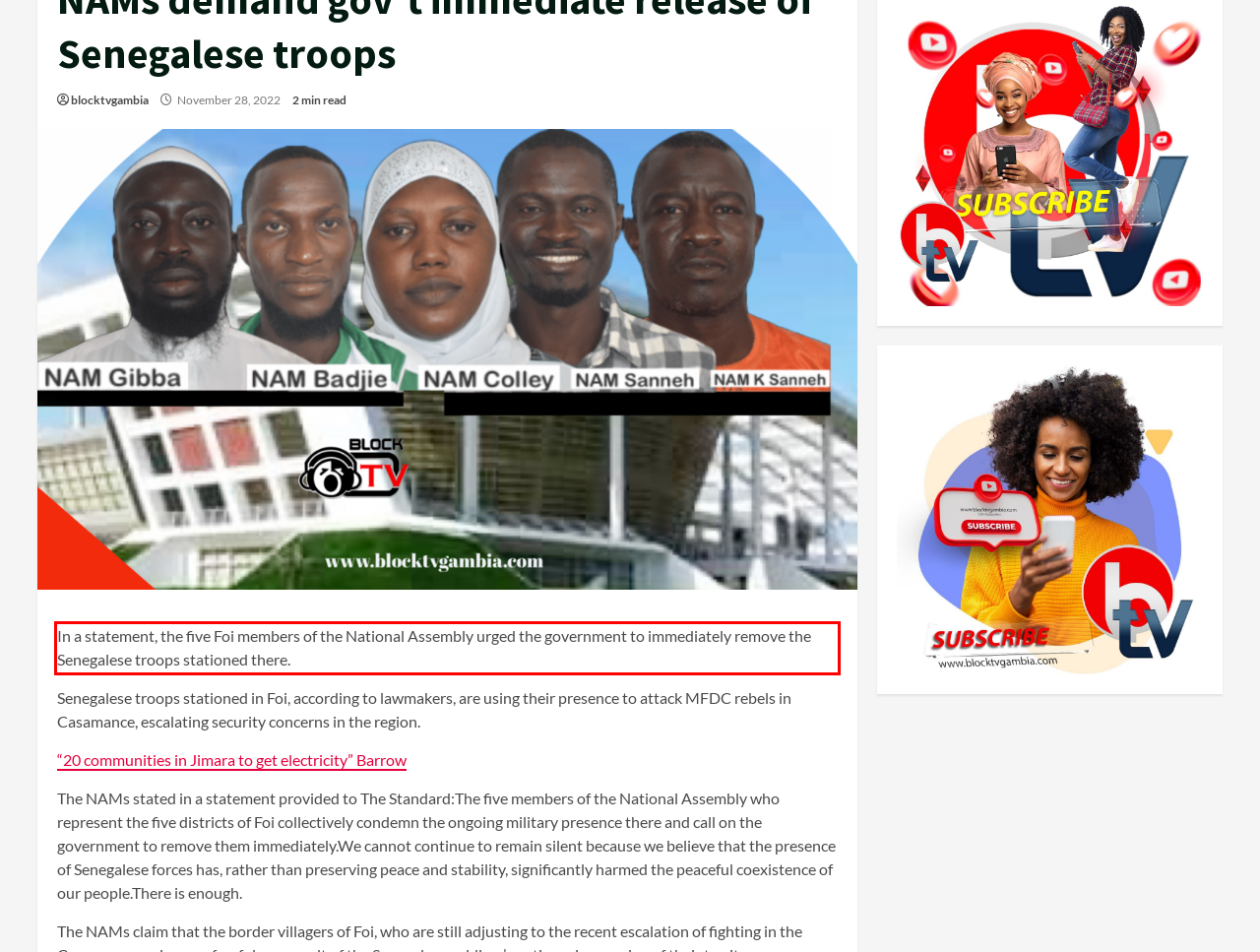You are given a screenshot showing a webpage with a red bounding box. Perform OCR to capture the text within the red bounding box.

In a statement, the five Foi members of the National Assembly urged the government to immediately remove the Senegalese troops stationed there.